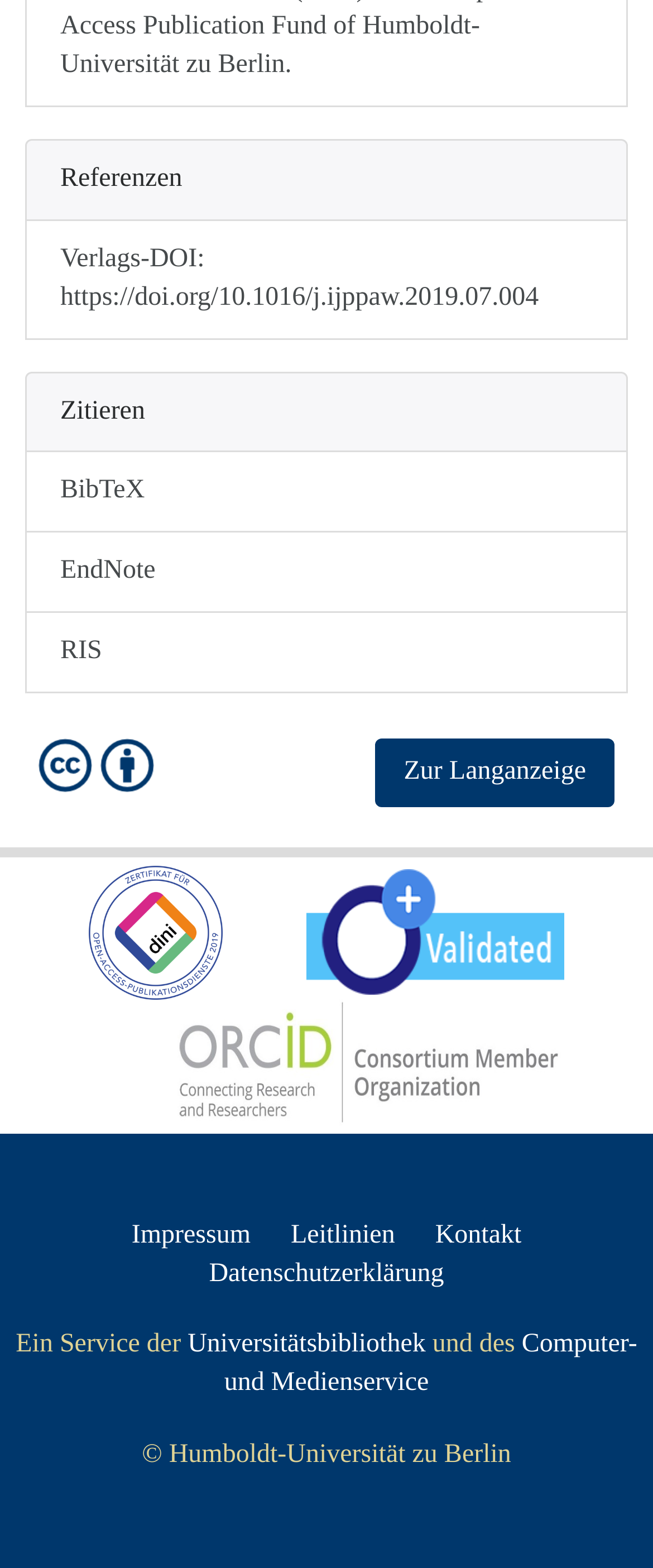Can you look at the image and give a comprehensive answer to the question:
How many citation formats are available?

There are three citation formats available, as indicated by the links with the text 'BibTeX', 'EndNote', and 'RIS', which are located at the top of the page.